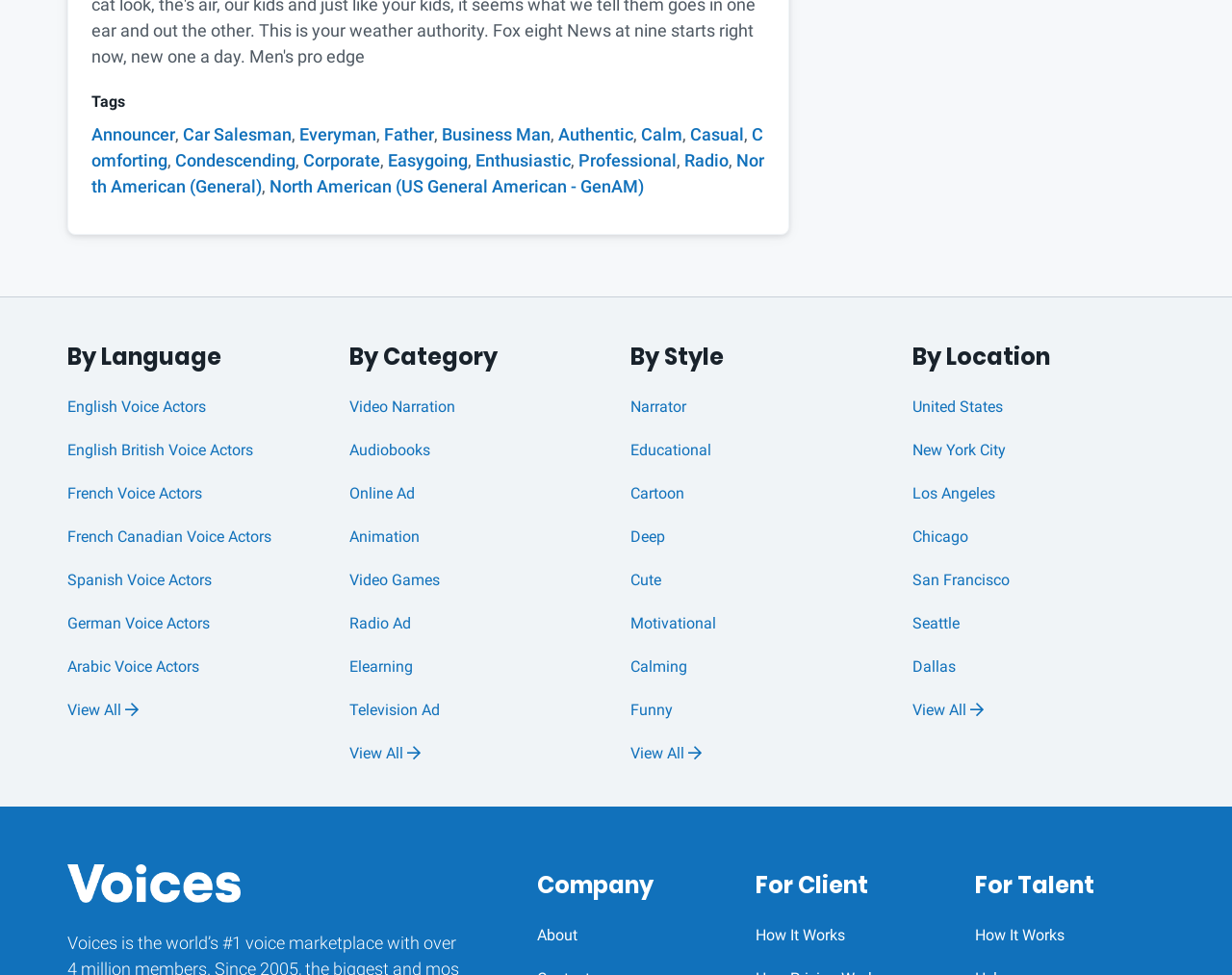What is the language of 'French Voice Actors'?
Relying on the image, give a concise answer in one word or a brief phrase.

French